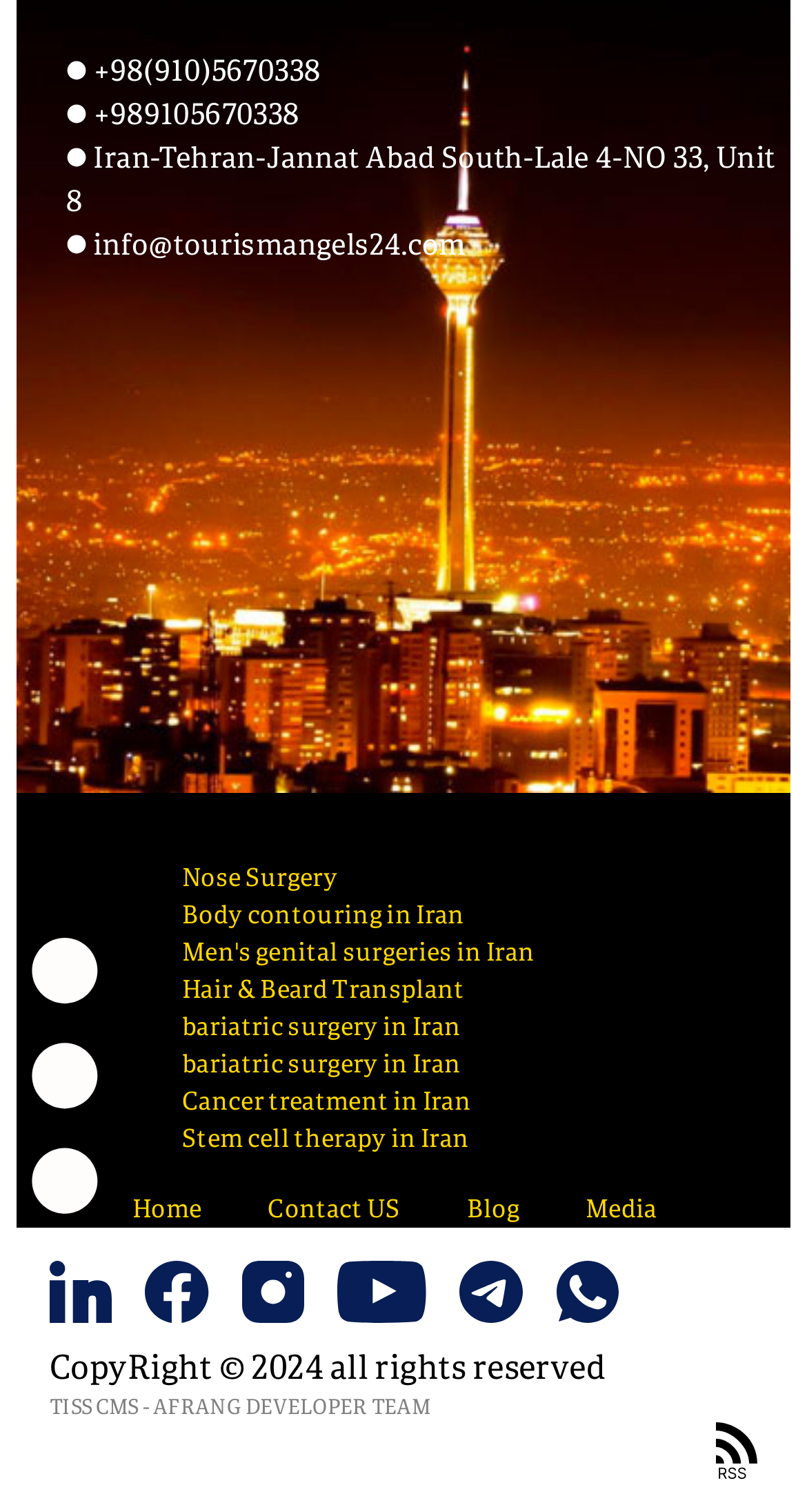Find the bounding box coordinates for the element described here: "Media".

[0.726, 0.787, 0.814, 0.812]